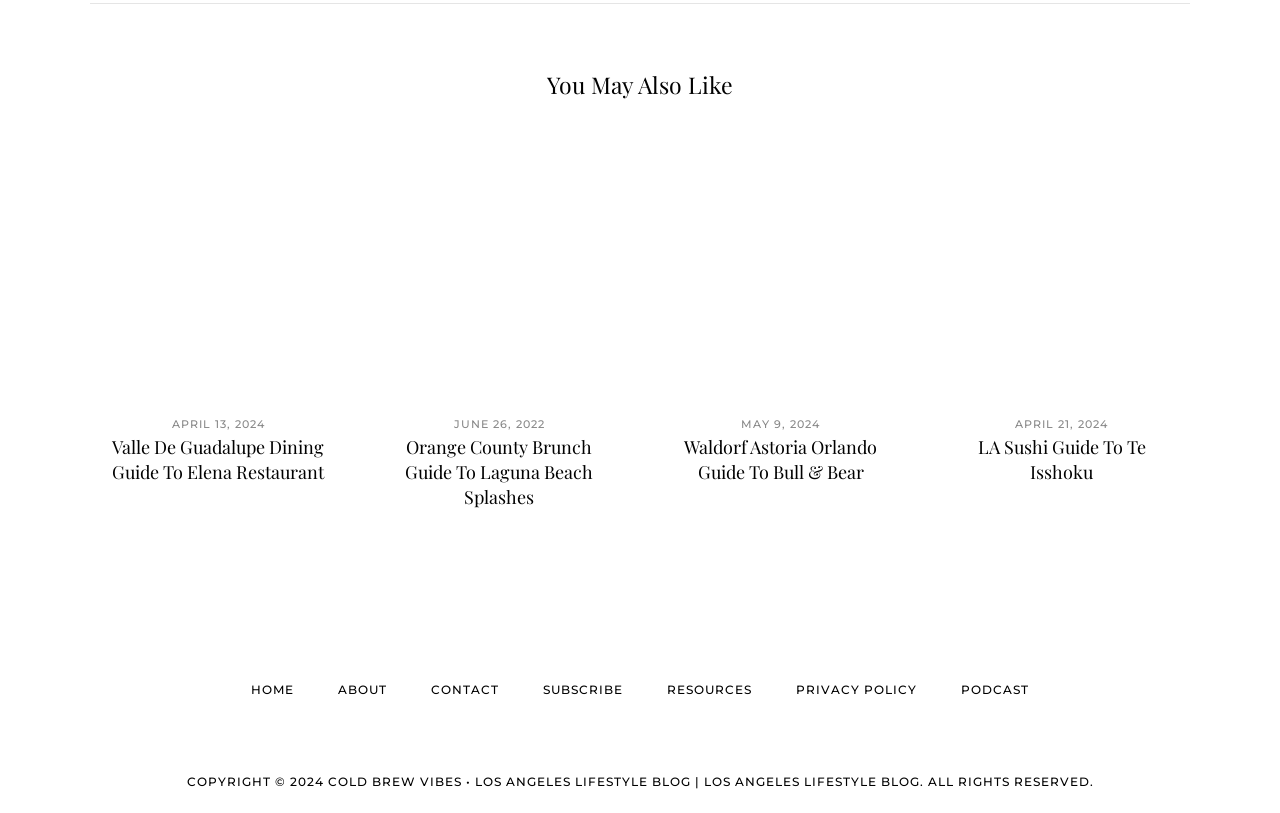Pinpoint the bounding box coordinates of the area that must be clicked to complete this instruction: "check 'COPYRIGHT © 2024 COLD BREW VIBES • LOS ANGELES LIFESTYLE BLOG | LOS ANGELES LIFESTYLE BLOG. ALL RIGHTS RESERVED.'".

[0.146, 0.952, 0.854, 0.971]